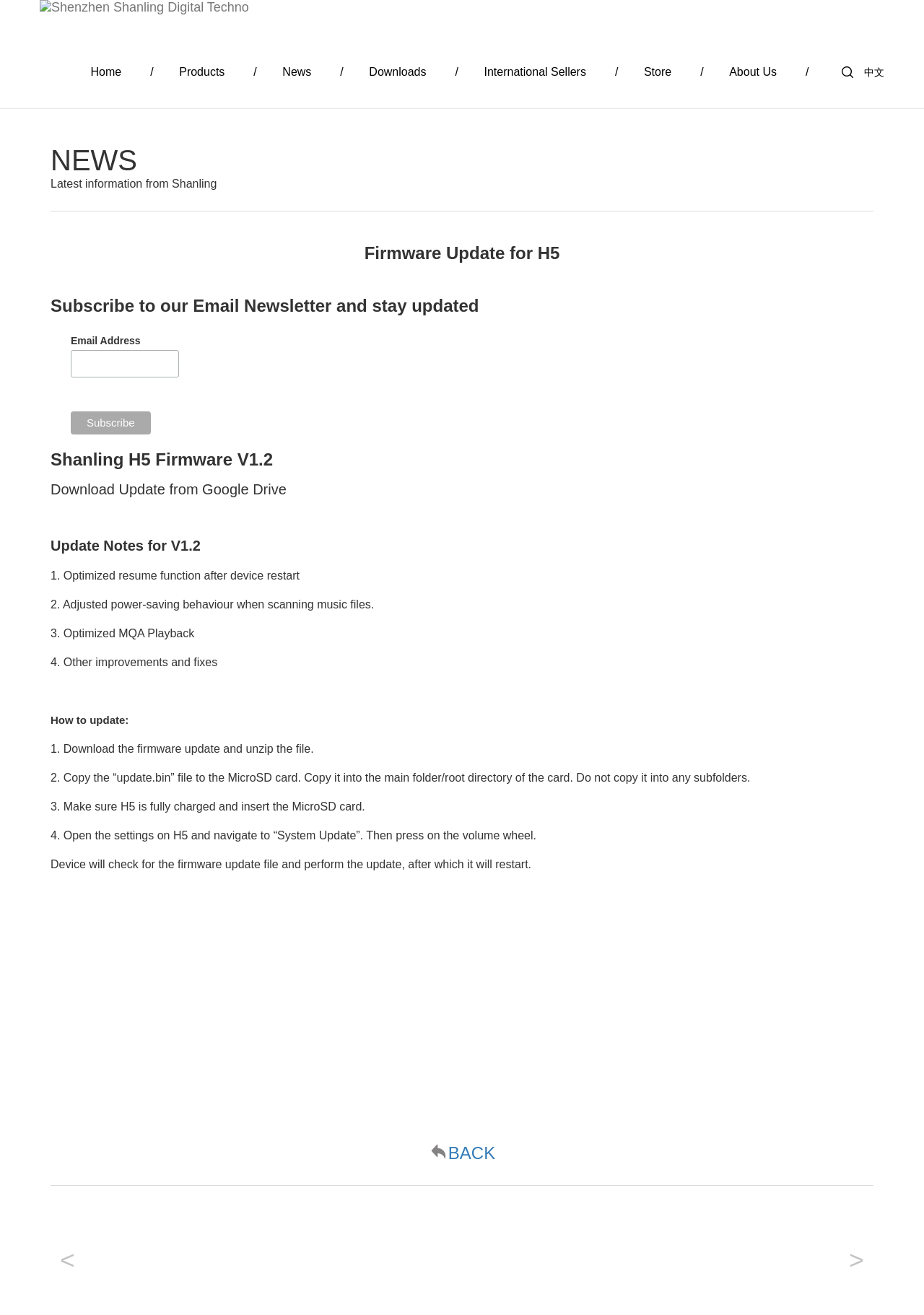Show the bounding box coordinates of the region that should be clicked to follow the instruction: "Enter email address."

None